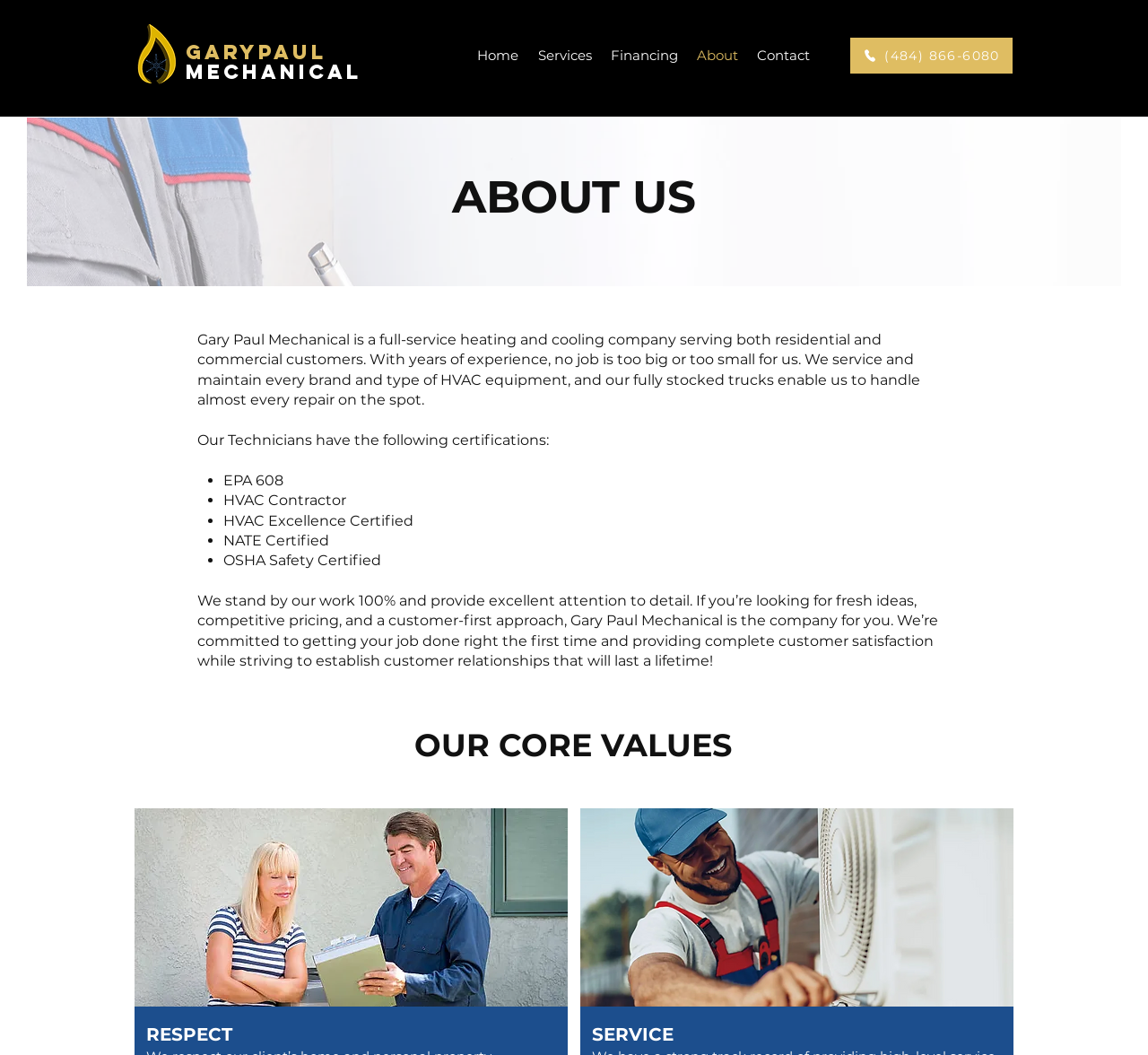Provide the bounding box coordinates for the UI element that is described as: "(484) 866-6080".

[0.741, 0.036, 0.882, 0.07]